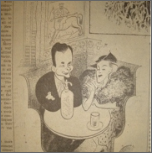What is the woman on the right wearing?
Based on the screenshot, respond with a single word or phrase.

Fur